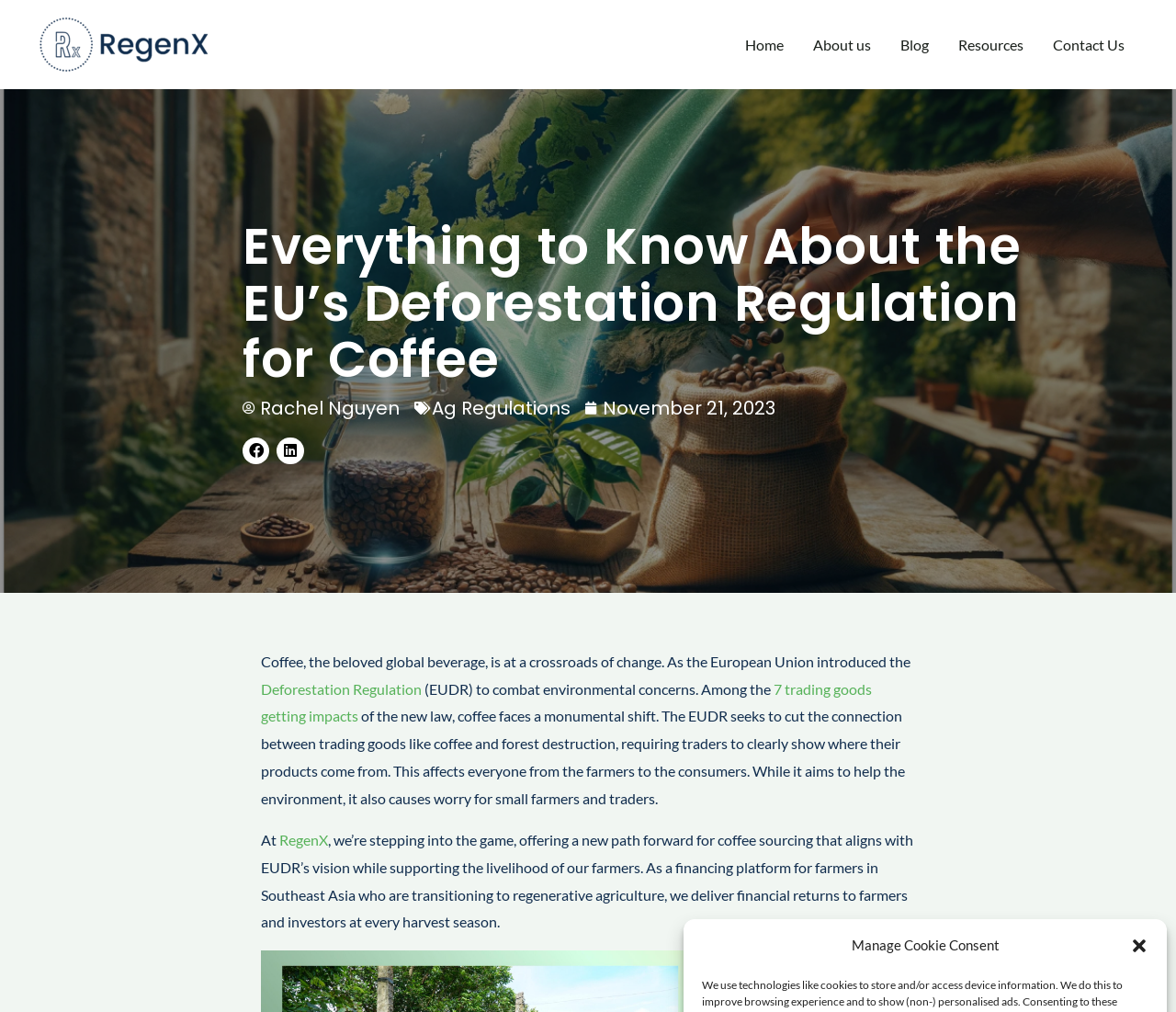What is the purpose of the EU's deforestation regulation?
Please provide a comprehensive answer based on the visual information in the image.

I determined the purpose of the EU's deforestation regulation by reading the text 'As the European Union introduced the Deforestation Regulation (EUDR) to combat environmental concerns...' which explains the motivation behind the regulation.